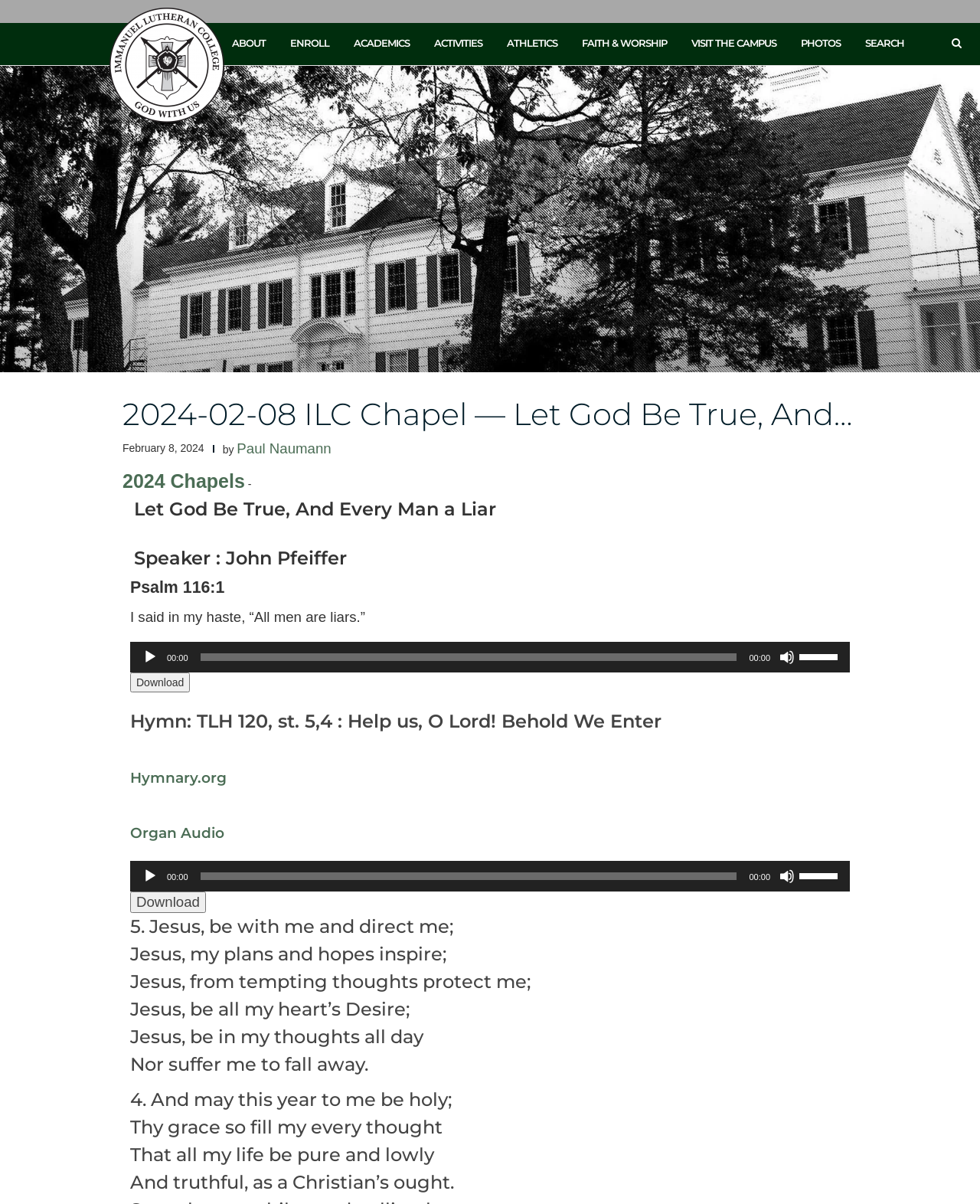What is the Bible verse mentioned in the webpage? Examine the screenshot and reply using just one word or a brief phrase.

Psalm 116:1